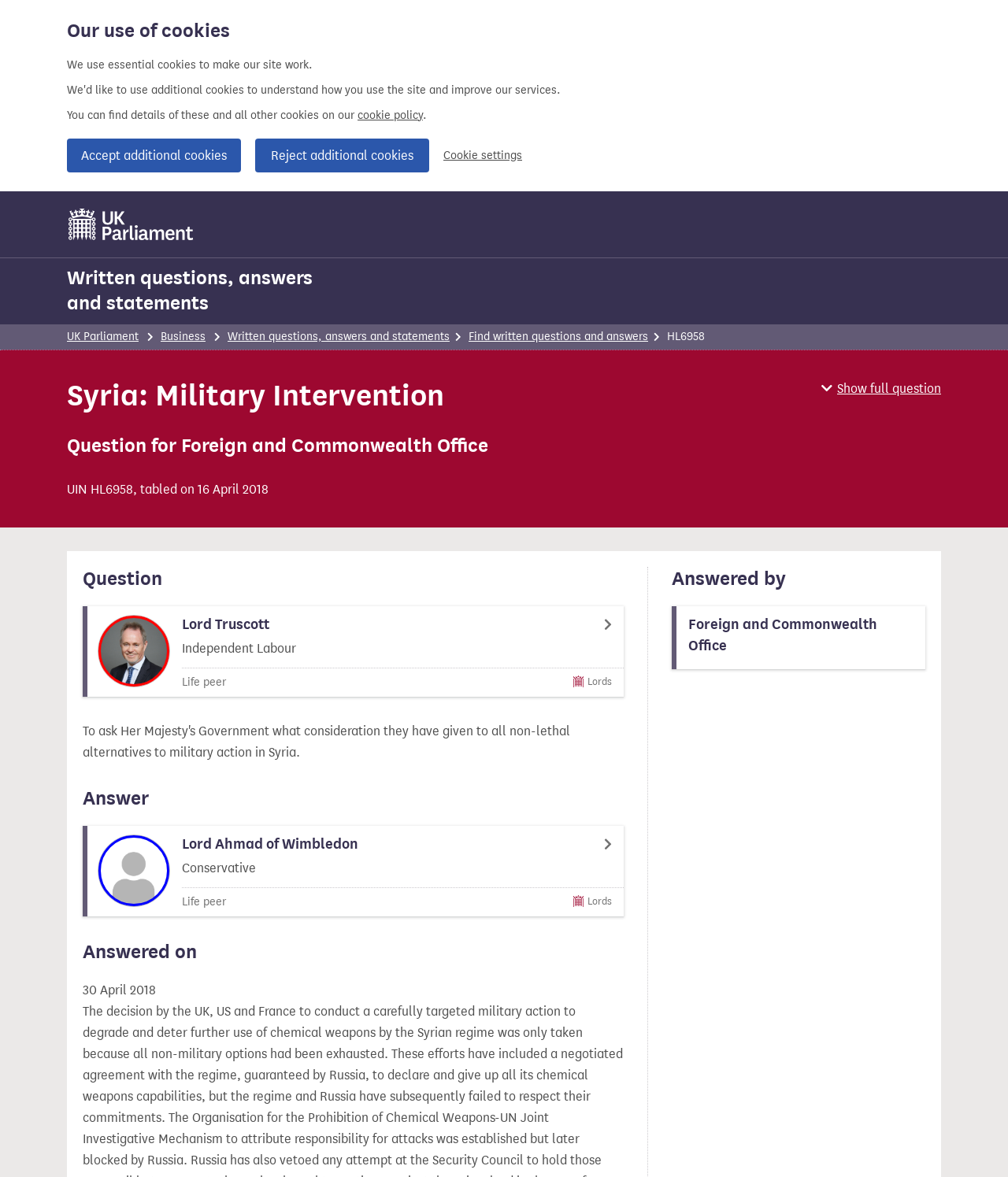Who asked the written question HL6958?
Using the screenshot, give a one-word or short phrase answer.

Lord Truscott